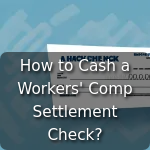Answer briefly with one word or phrase:
What is the topic of the related content?

Cashing workers' comp settlement check